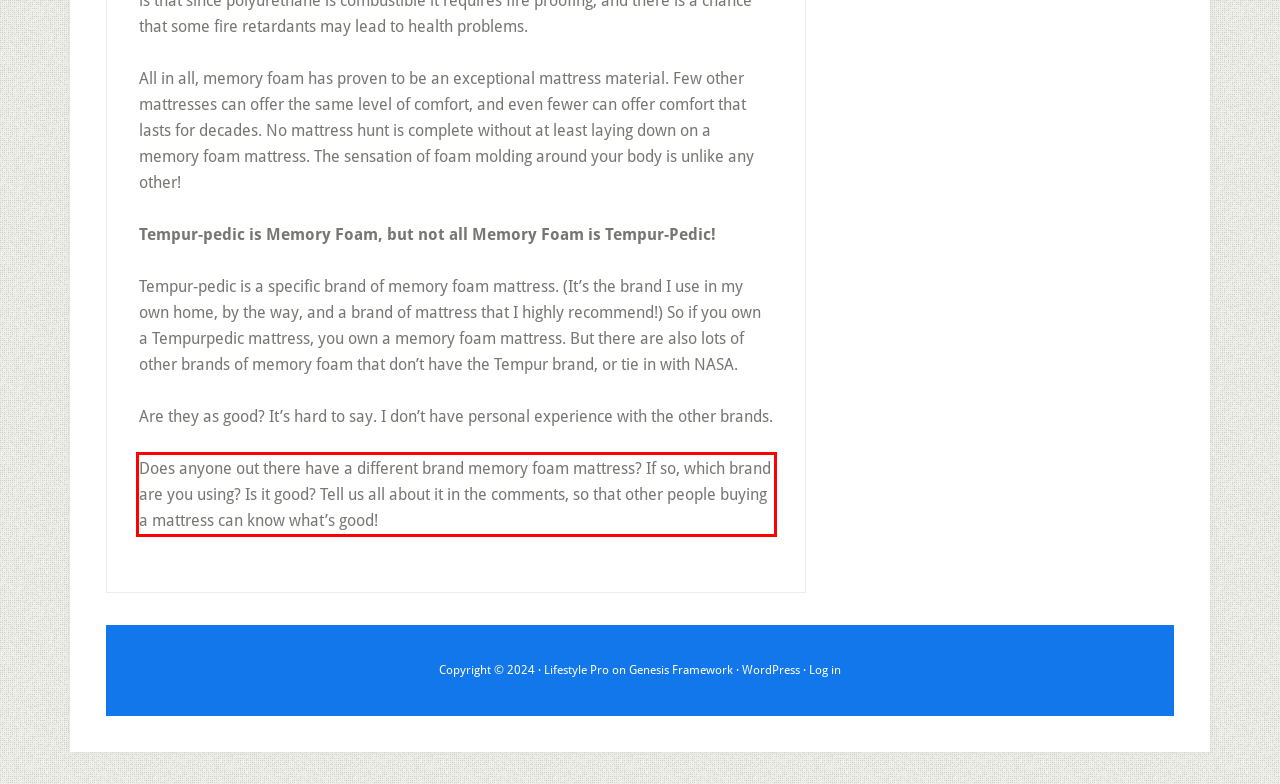Using OCR, extract the text content found within the red bounding box in the given webpage screenshot.

Does anyone out there have a different brand memory foam mattress? If so, which brand are you using? Is it good? Tell us all about it in the comments, so that other people buying a mattress can know what’s good!